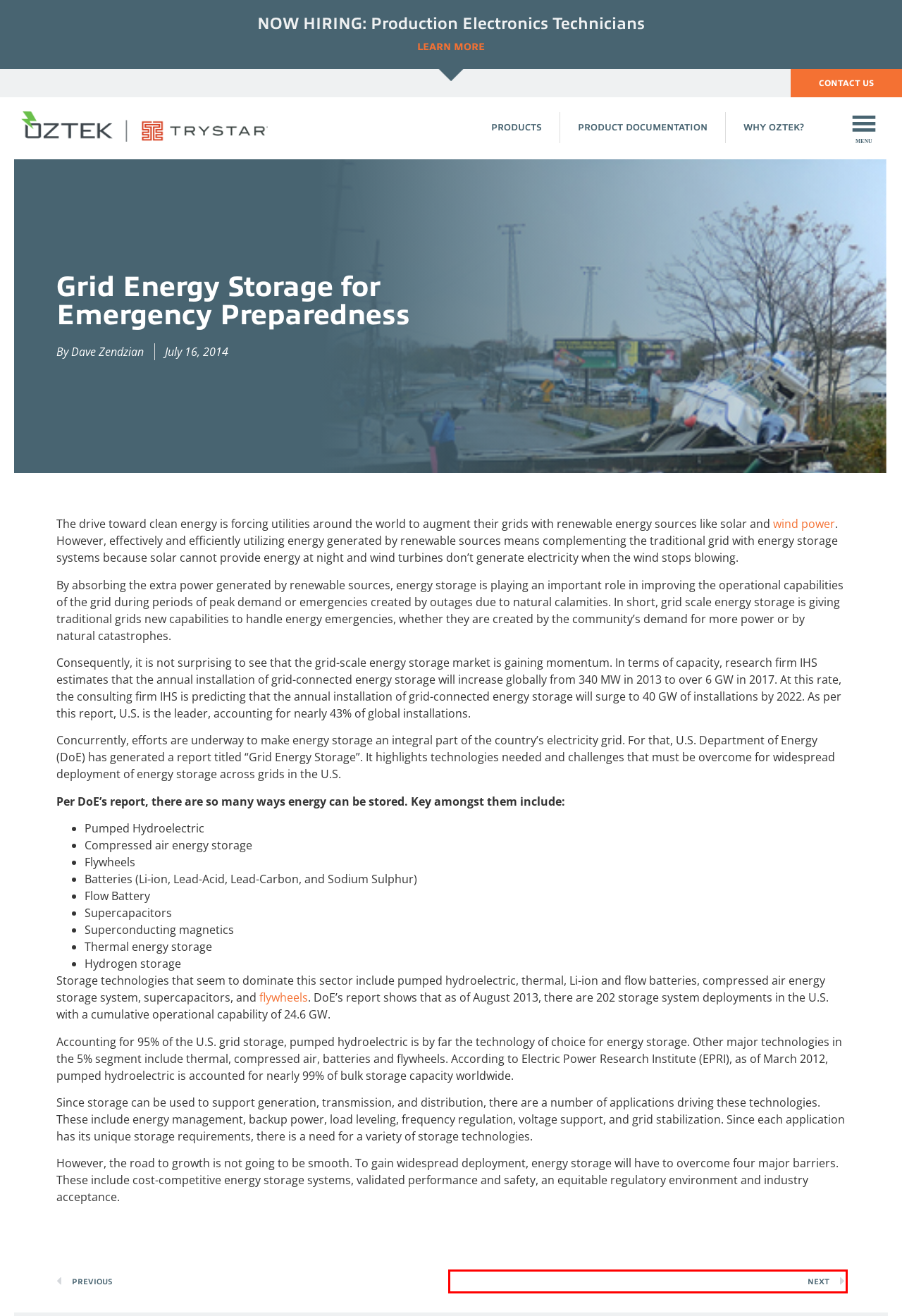Inspect the screenshot of a webpage with a red rectangle bounding box. Identify the webpage description that best corresponds to the new webpage after clicking the element inside the bounding box. Here are the candidates:
A. Improved Energy Storage Technology needed for wind power
B. What is MESA/SunSpec? - Oztek | Trystar
C. Product Documentation - Oztek | Trystar
D. Contact Us | Oztek
E. The Oztek Difference is Solid, Scalable, Supportive Products
F. Power Control Hardware and Software | Oztek Products
G. NOW HIRING: Production Electronics Technician - Oztek | Trystar
H. Utility-Scale Flywheel Energy Storage & Grid-Tie Inverters - Oztek | Trystar

B